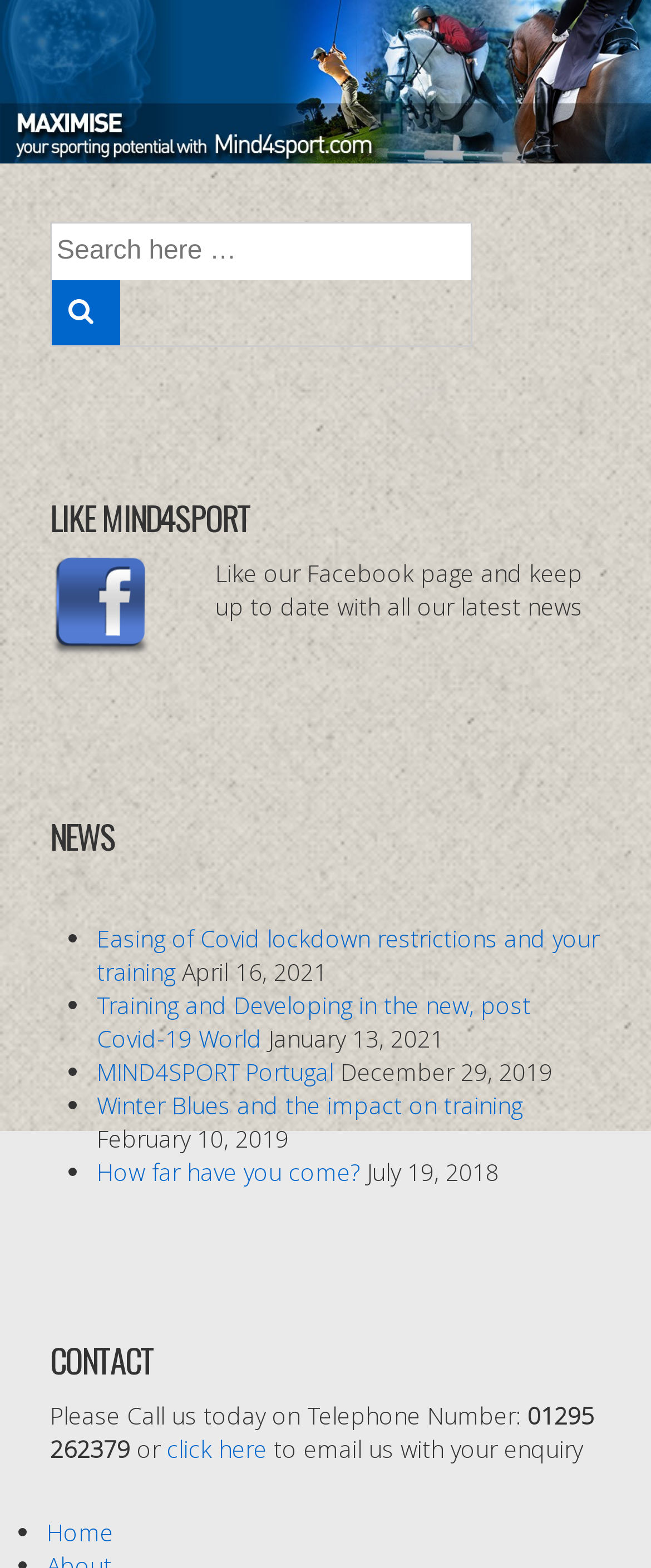Highlight the bounding box of the UI element that corresponds to this description: "Facebook".

None